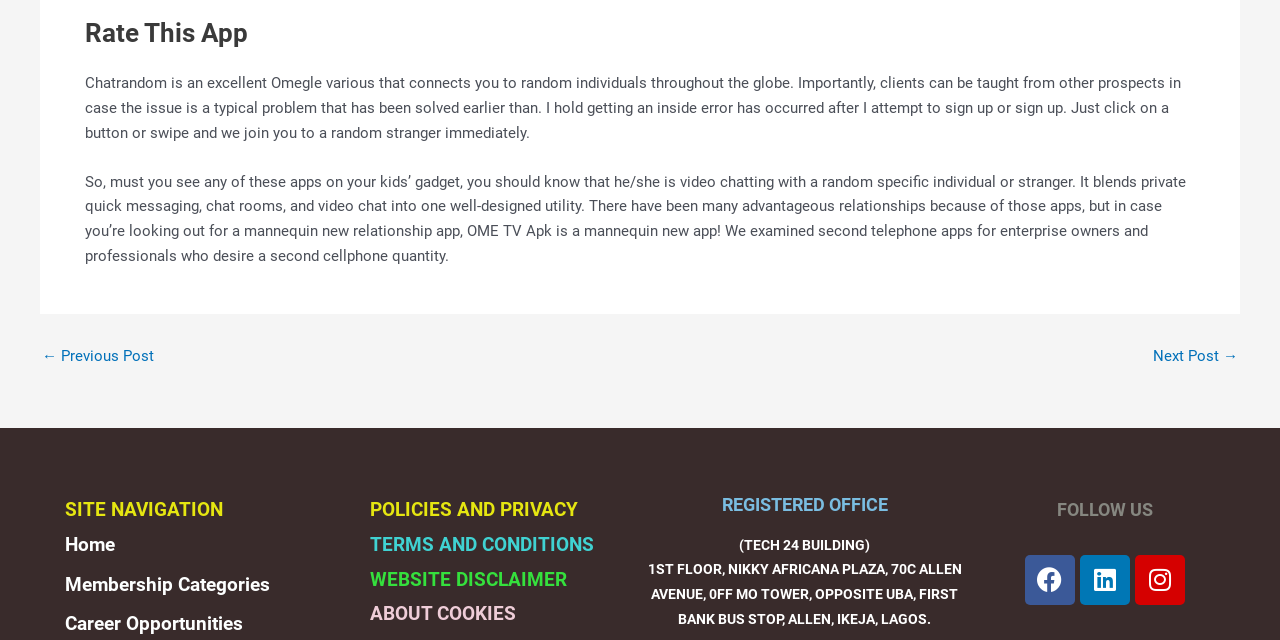Locate the bounding box for the described UI element: "← Previous Post". Ensure the coordinates are four float numbers between 0 and 1, formatted as [left, top, right, bottom].

[0.033, 0.545, 0.12, 0.568]